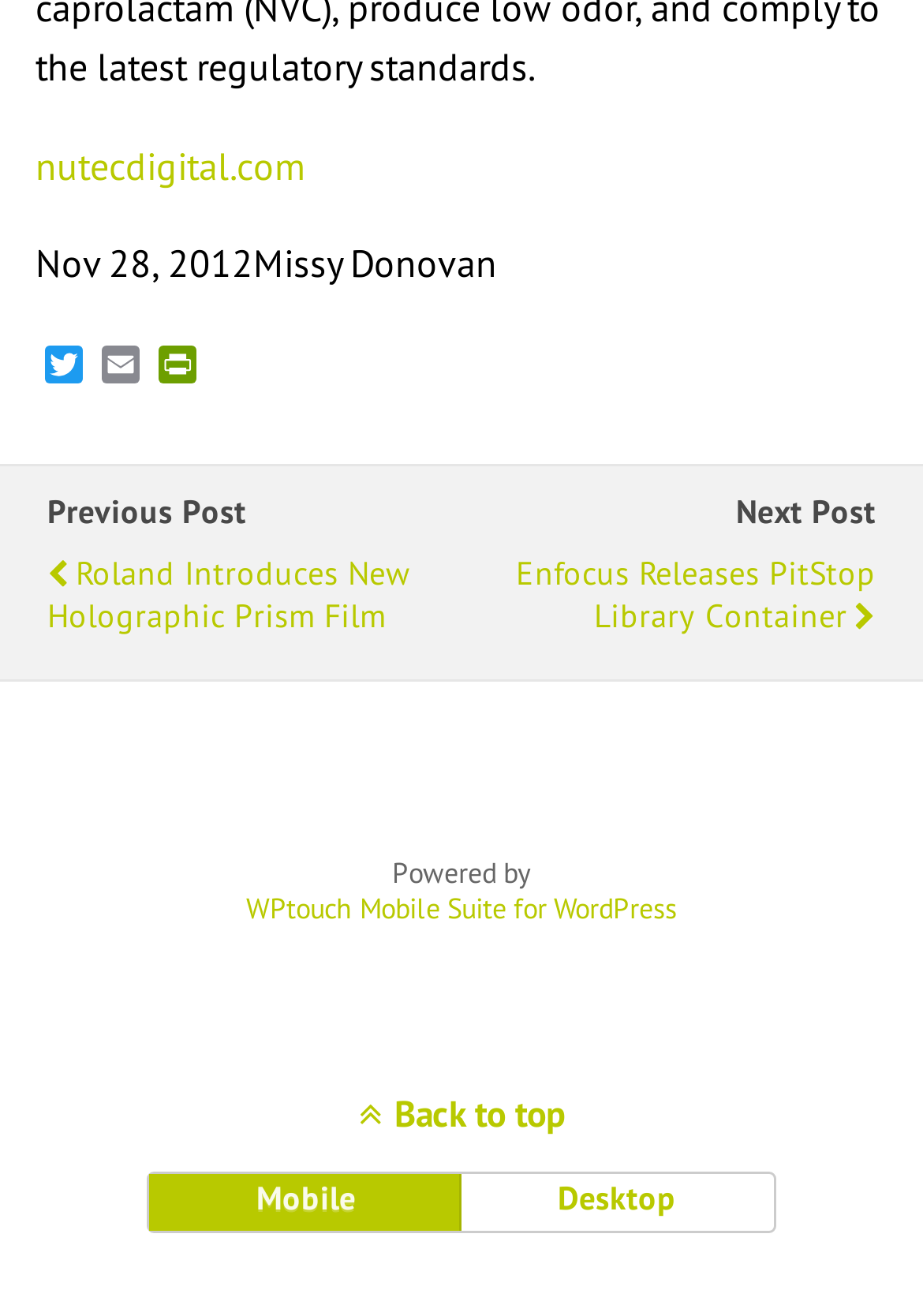Examine the image and give a thorough answer to the following question:
How many social media links are there?

I counted the number of social media links by looking at the links with text 'Twitter' and 'Email'.